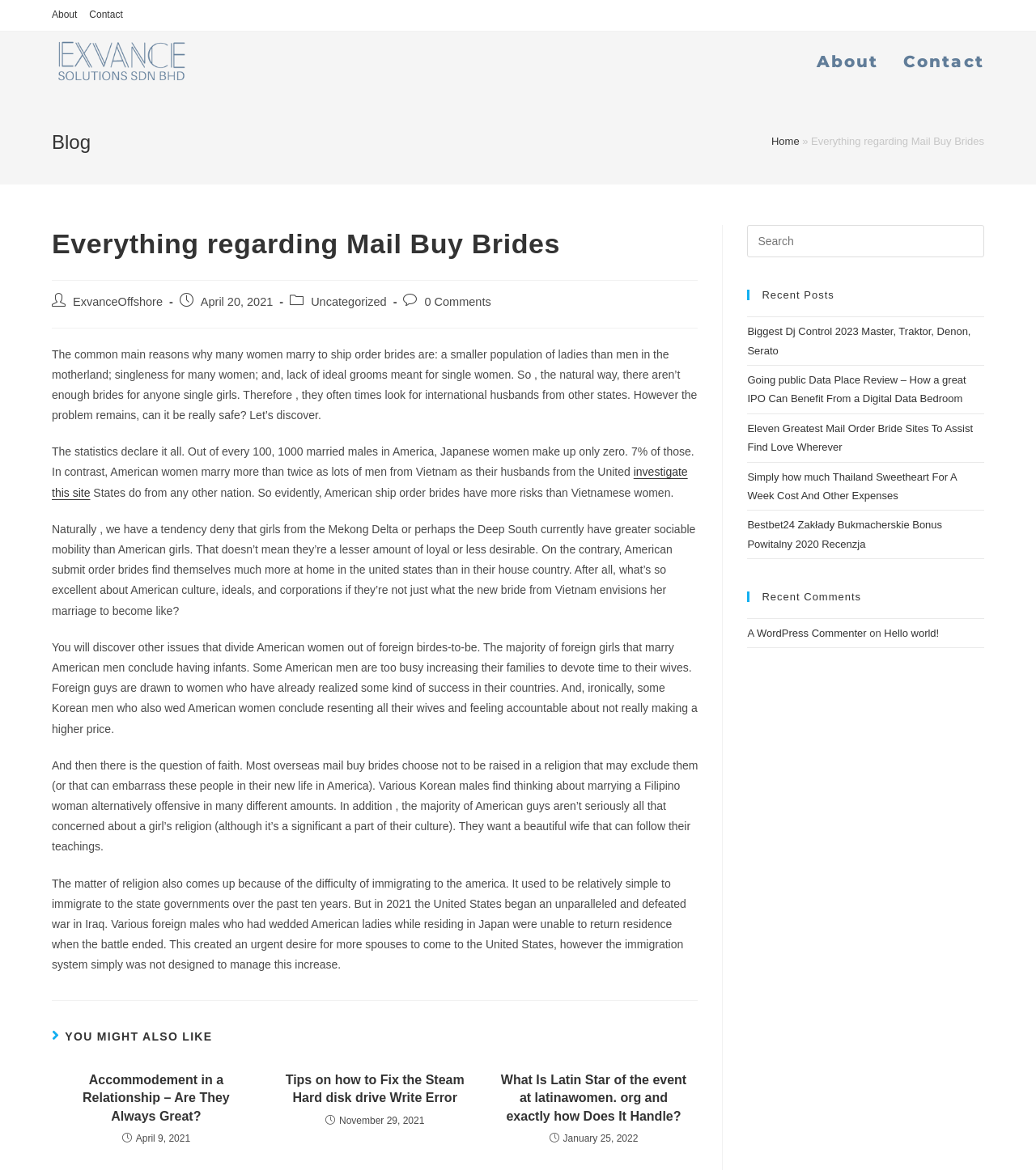Explain the features and main sections of the webpage comprehensively.

This webpage is about mail order brides, specifically discussing the reasons why women marry foreign men and the potential risks involved. The page is divided into several sections, with a header at the top featuring links to "About" and "Contact" pages, as well as a logo and a navigation menu.

Below the header, there is a main content area with a heading "Everything regarding Mail Buy Brides" and a subheading "Post author: ExvanceOffshore". The main content is a long article discussing the reasons why women marry foreign men, including a smaller population of ladies than men in their homeland, singleness, and lack of ideal grooms. The article also touches on the topic of religion and the challenges of immigrating to the United States.

To the right of the main content area, there is a sidebar with a search box, a section for recent posts, and a section for recent comments. The recent posts section lists several article titles, including "Biggest Dj Control 2023 Master, Traktor, Denon, Serato" and "Eleven Greatest Mail Order Bride Sites To Assist Find Love Wherever". The recent comments section shows a single comment from "A WordPress Commenter" on the article "Hello world!".

At the bottom of the page, there are three article previews with headings "Accommodement in a Relationship – Are They Always Great?", "Tips on how to Fix the Steam Hard disk drive Write Error", and "What Is Latin Star of the event at latinawomen. org and exactly how Does It Handle?". Each preview includes a link to the full article and a timestamp indicating when the article was published.